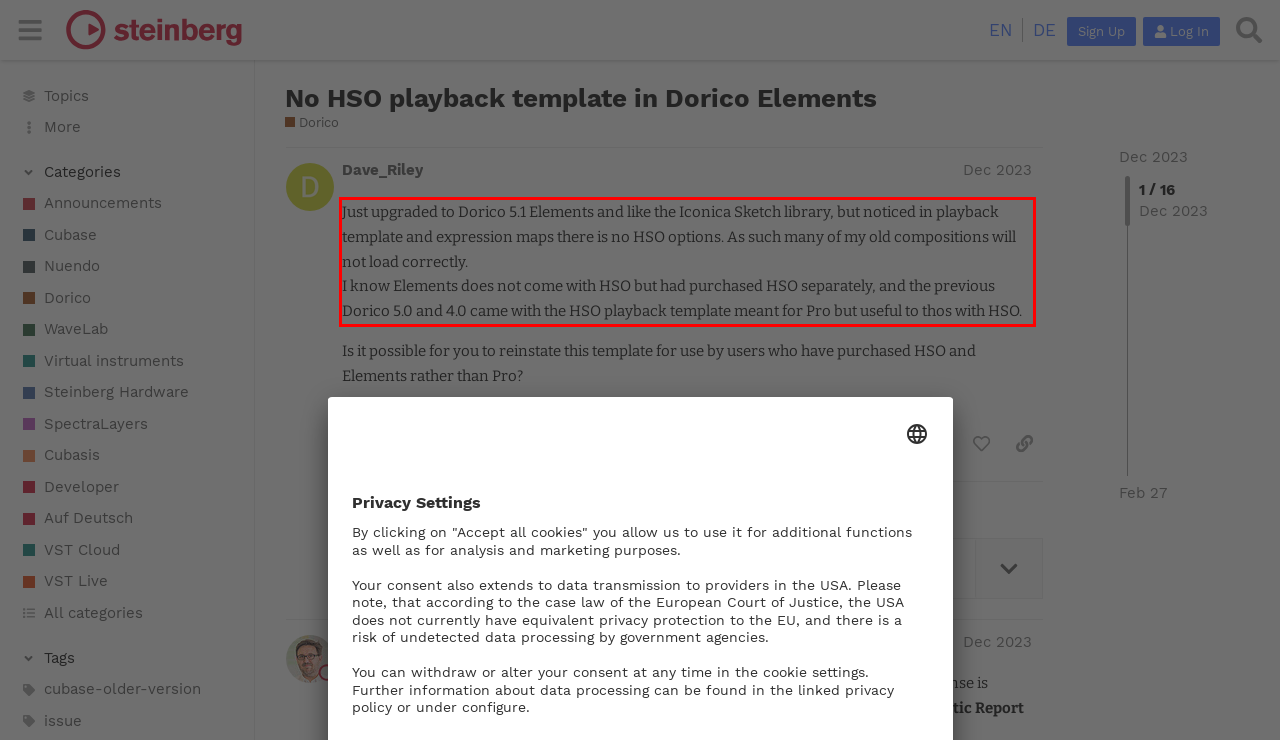Look at the webpage screenshot and recognize the text inside the red bounding box.

Just upgraded to Dorico 5.1 Elements and like the Iconica Sketch library, but noticed in playback template and expression maps there is no HSO options. As such many of my old compositions will not load correctly. I know Elements does not come with HSO but had purchased HSO separately, and the previous Dorico 5.0 and 4.0 came with the HSO playback template meant for Pro but useful to thos with HSO.